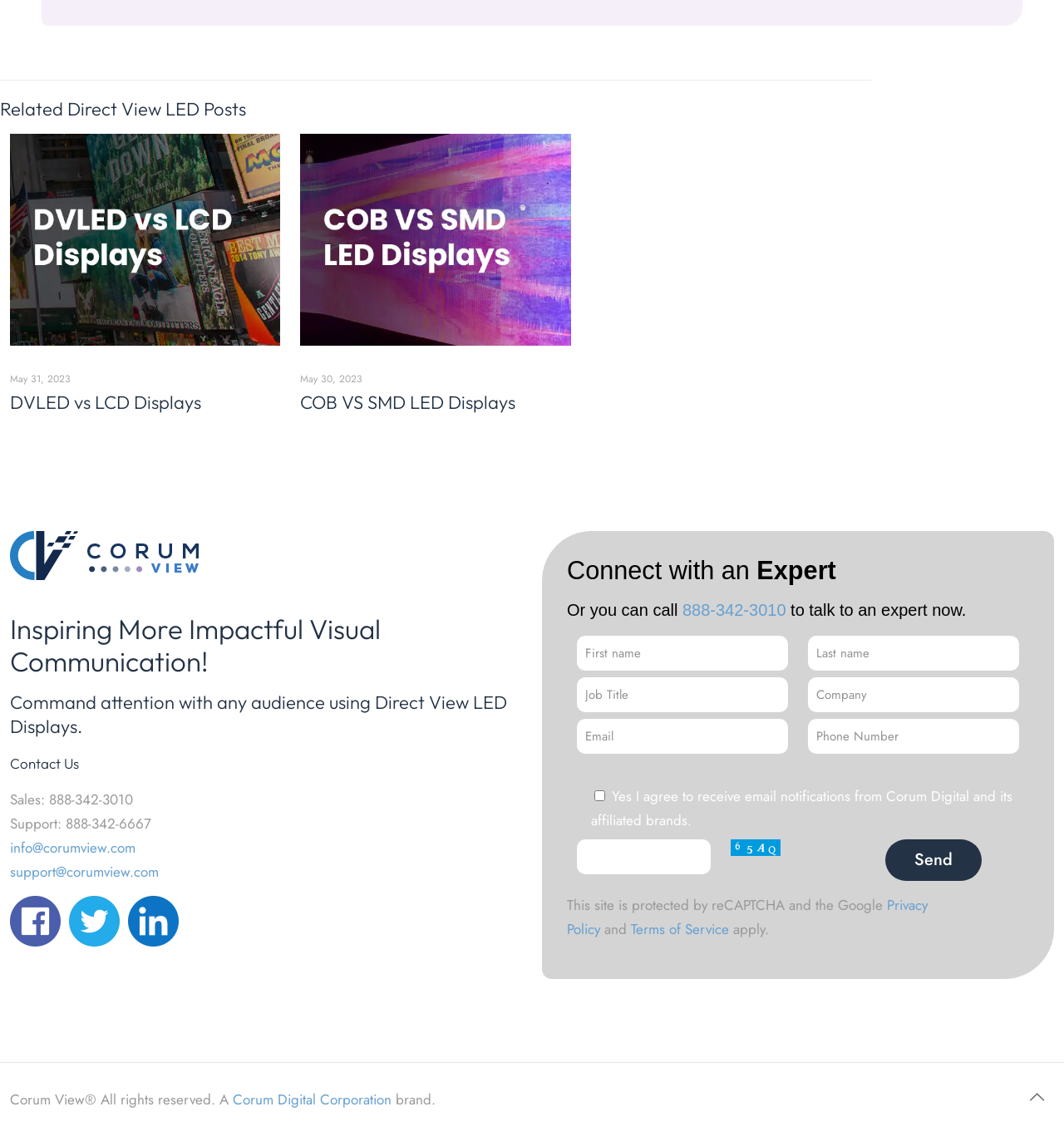What is the company name of the website?
Provide a detailed answer to the question, using the image to inform your response.

I found the company name by looking at the logo in the top-left corner of the webpage, which says 'CorumView LED Displays logo 2'. Additionally, the footer of the webpage mentions 'Corum View® All rights reserved. A brand.'